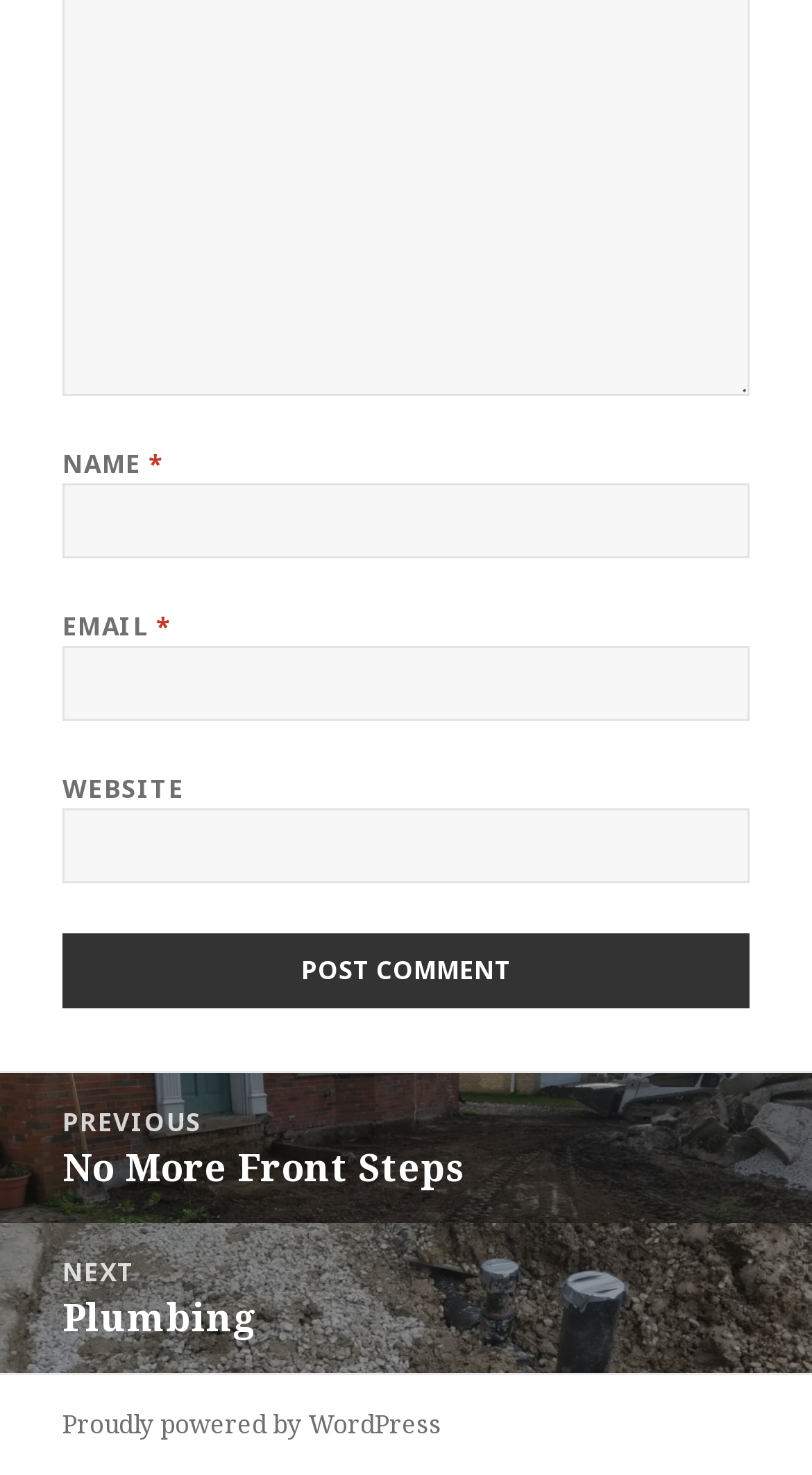Consider the image and give a detailed and elaborate answer to the question: 
What is the purpose of the 'NAME' field?

The 'NAME' field is a required textbox where users can input their name, likely for commenting purposes.